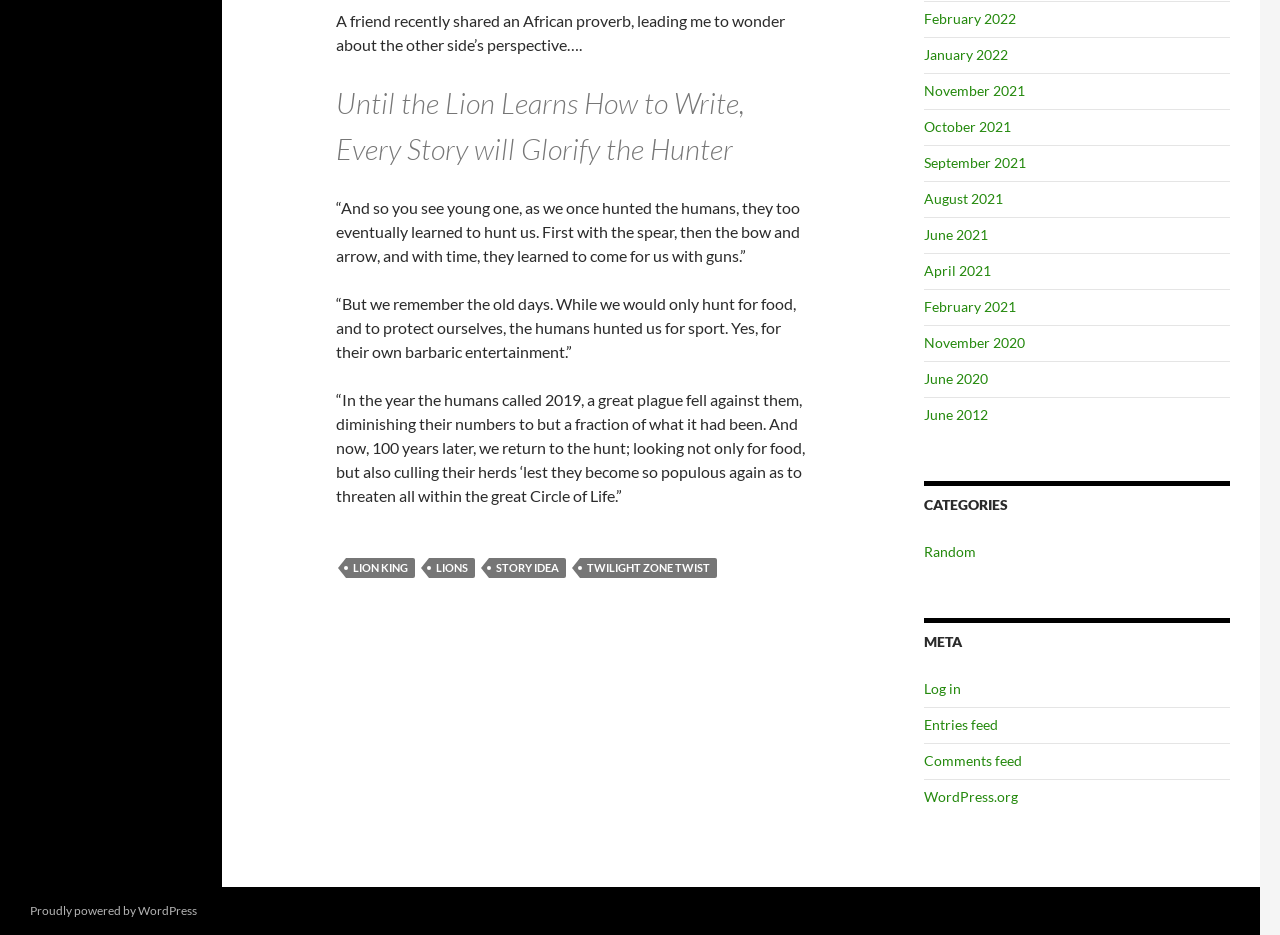Identify the bounding box for the UI element described as: "Proudly powered by WordPress". Ensure the coordinates are four float numbers between 0 and 1, formatted as [left, top, right, bottom].

[0.023, 0.966, 0.154, 0.982]